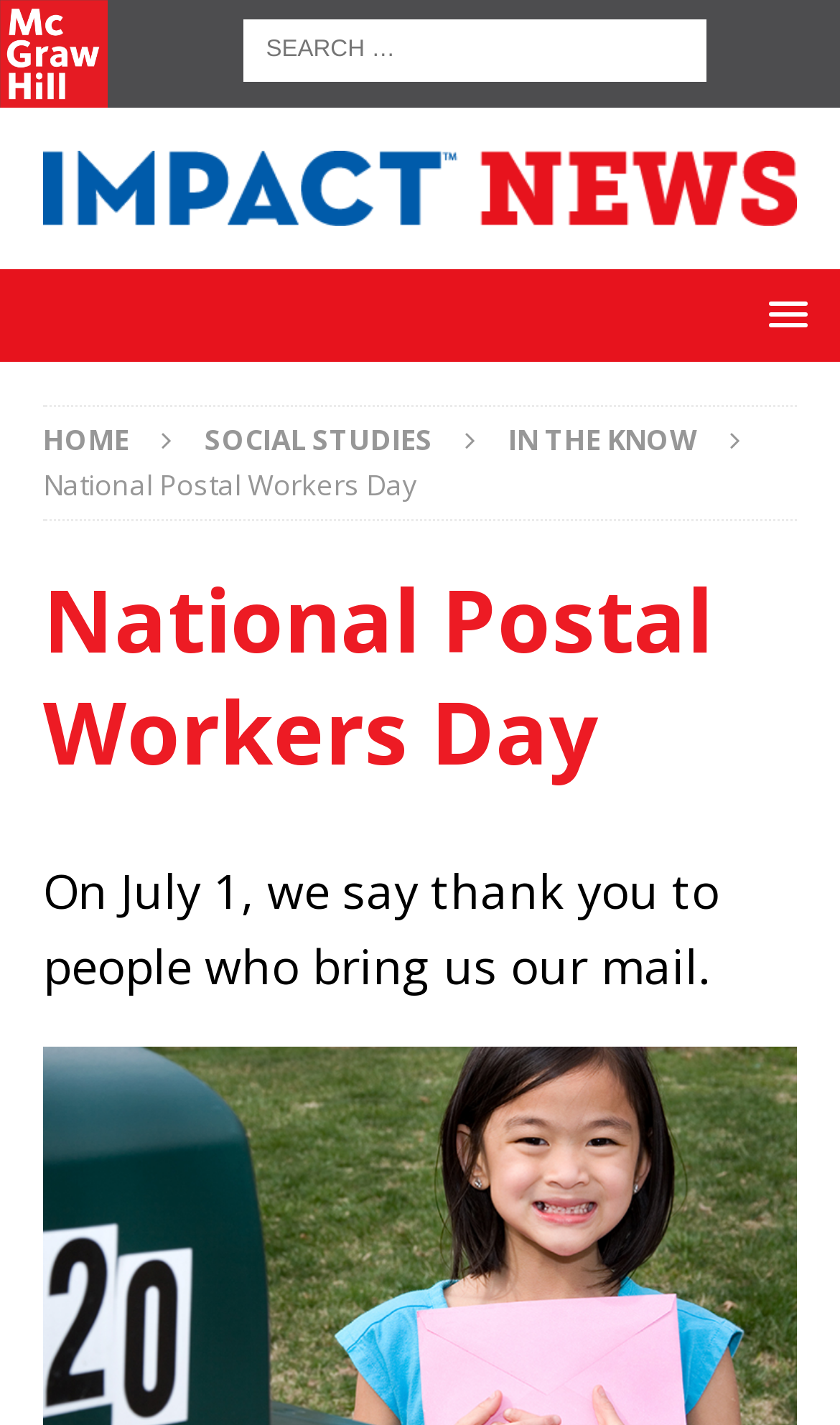What is the theme of this webpage?
Look at the webpage screenshot and answer the question with a detailed explanation.

Based on the webpage content, especially the heading 'National Postal Workers Day' and the description 'On July 1, we say thank you to people who bring us our mail.', it is clear that the theme of this webpage is related to Postal Workers Day.